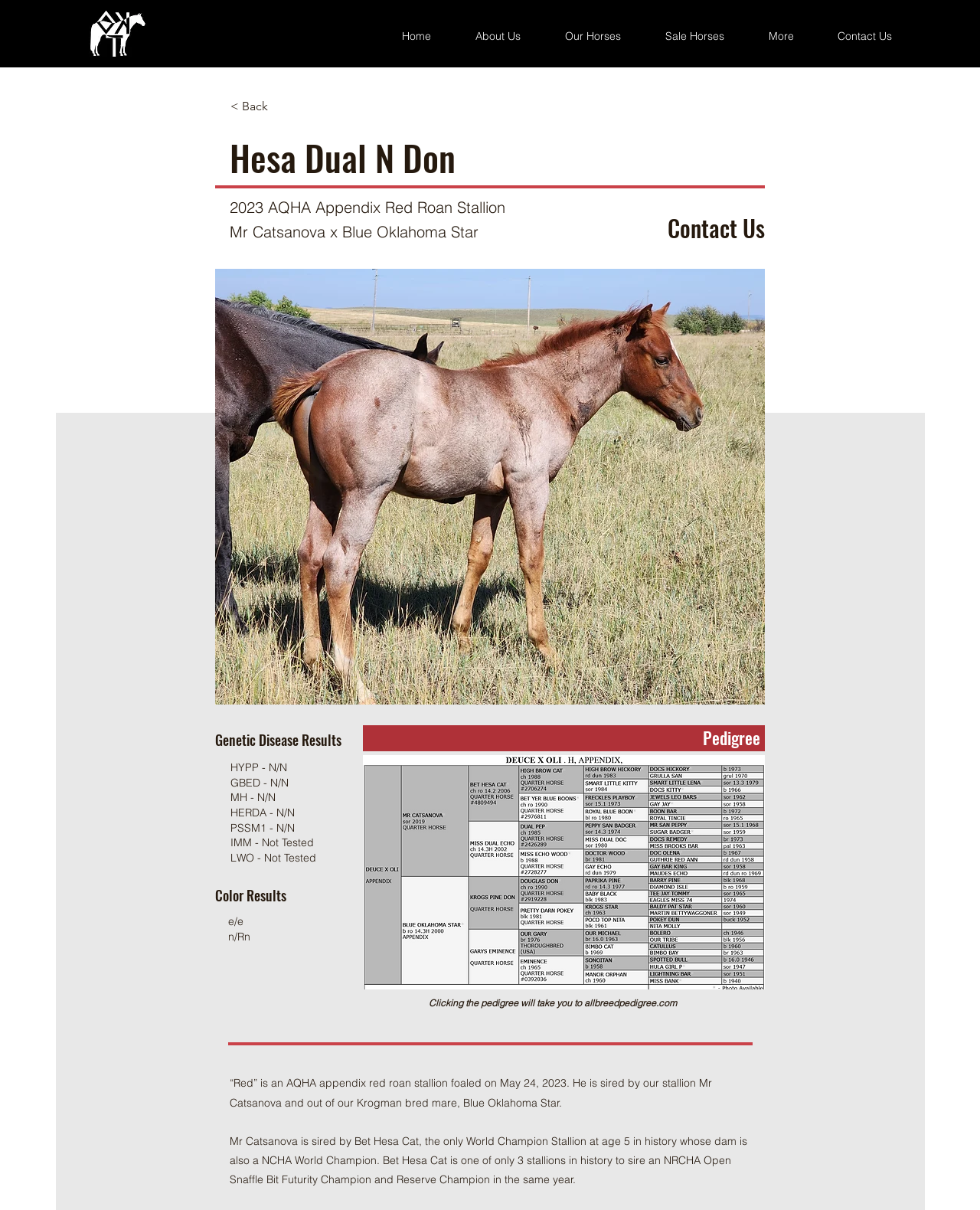What is the genetic test result for HYPP?
Look at the image and provide a detailed response to the question.

The webpage mentions the genetic test results for the horse, and for HYPP, the result is 'N/N', which is mentioned in the 'Genetic Disease Results' section.